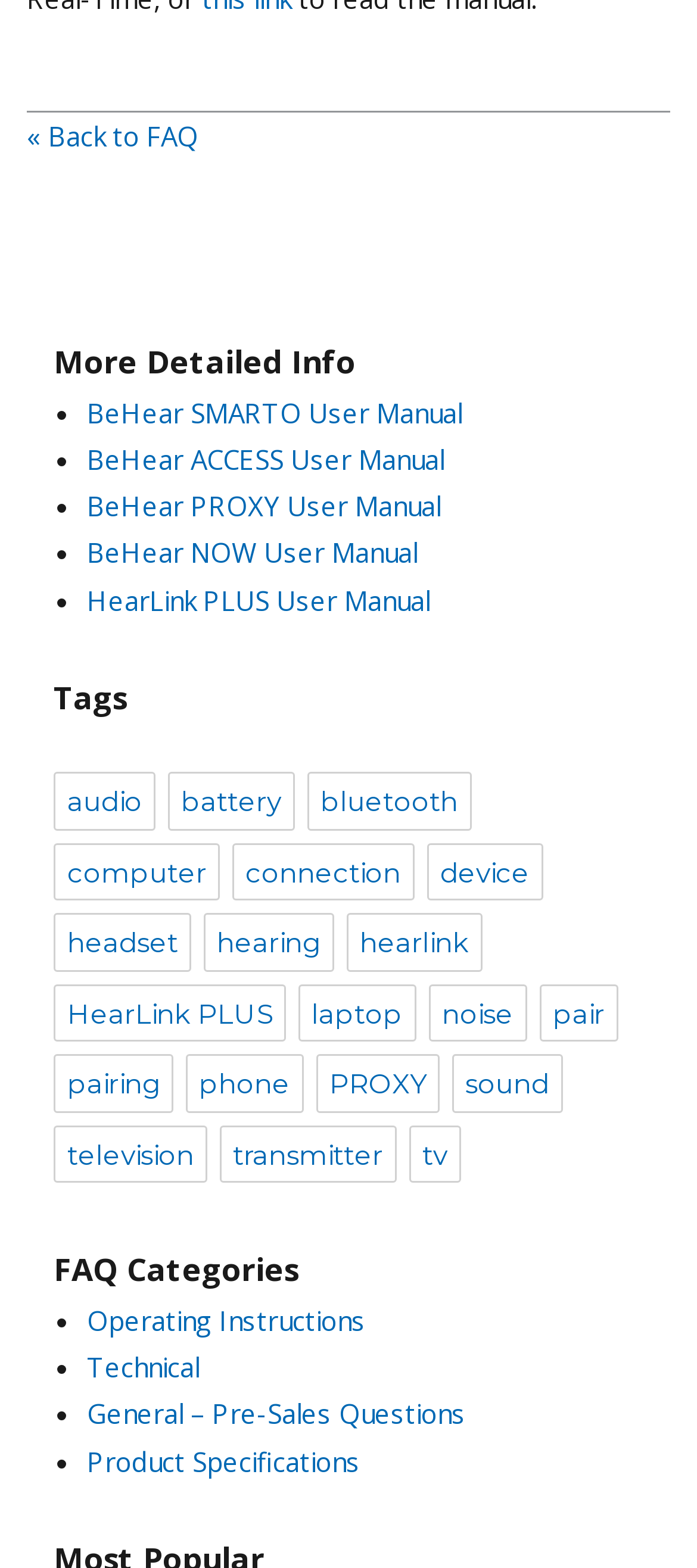Please locate the bounding box coordinates of the element that should be clicked to complete the given instruction: "browse tags".

[0.077, 0.492, 0.923, 0.762]